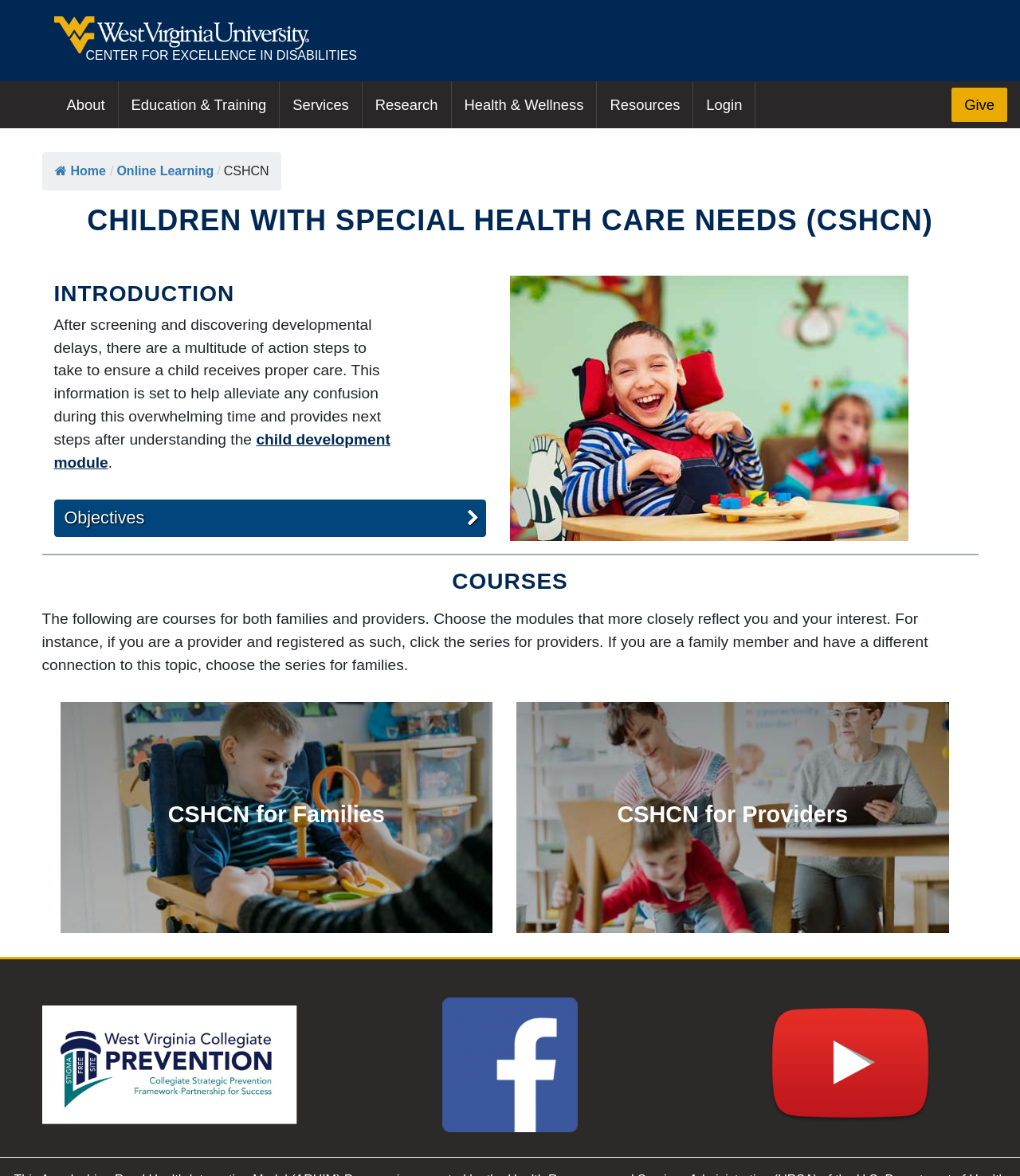What is the purpose of the 'child development module'?
Provide a thorough and detailed answer to the question.

I found the answer by looking at the static text that mentions 'After screening and discovering developmental delays...' and then links to the 'child development module', indicating that the module is meant to help in this situation.